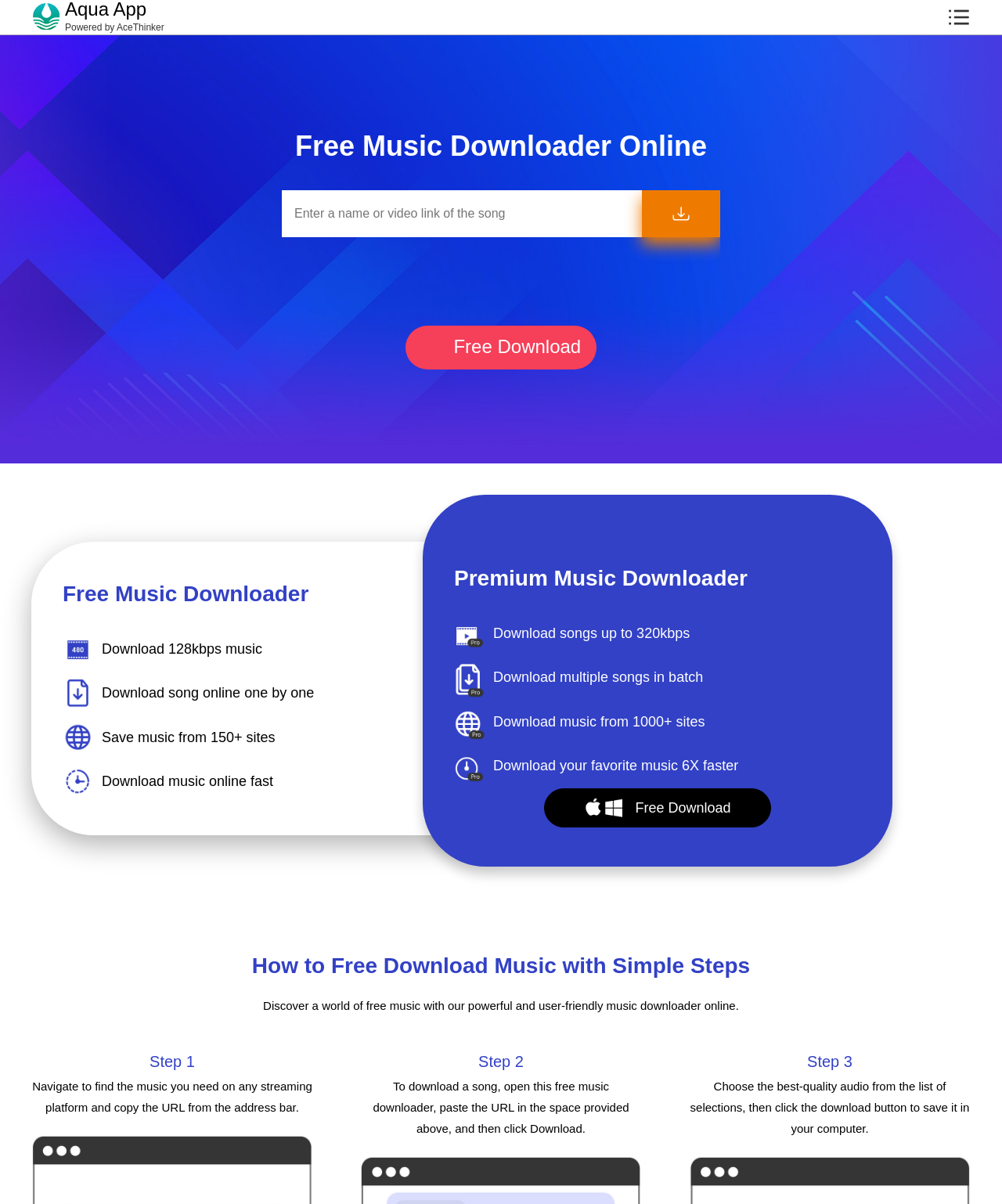Using the element description Aqua App Powered by AceThinker, predict the bounding box coordinates for the UI element. Provide the coordinates in (top-left x, top-left y, bottom-right x, bottom-right y) format with values ranging from 0 to 1.

[0.031, 0.0, 0.594, 0.027]